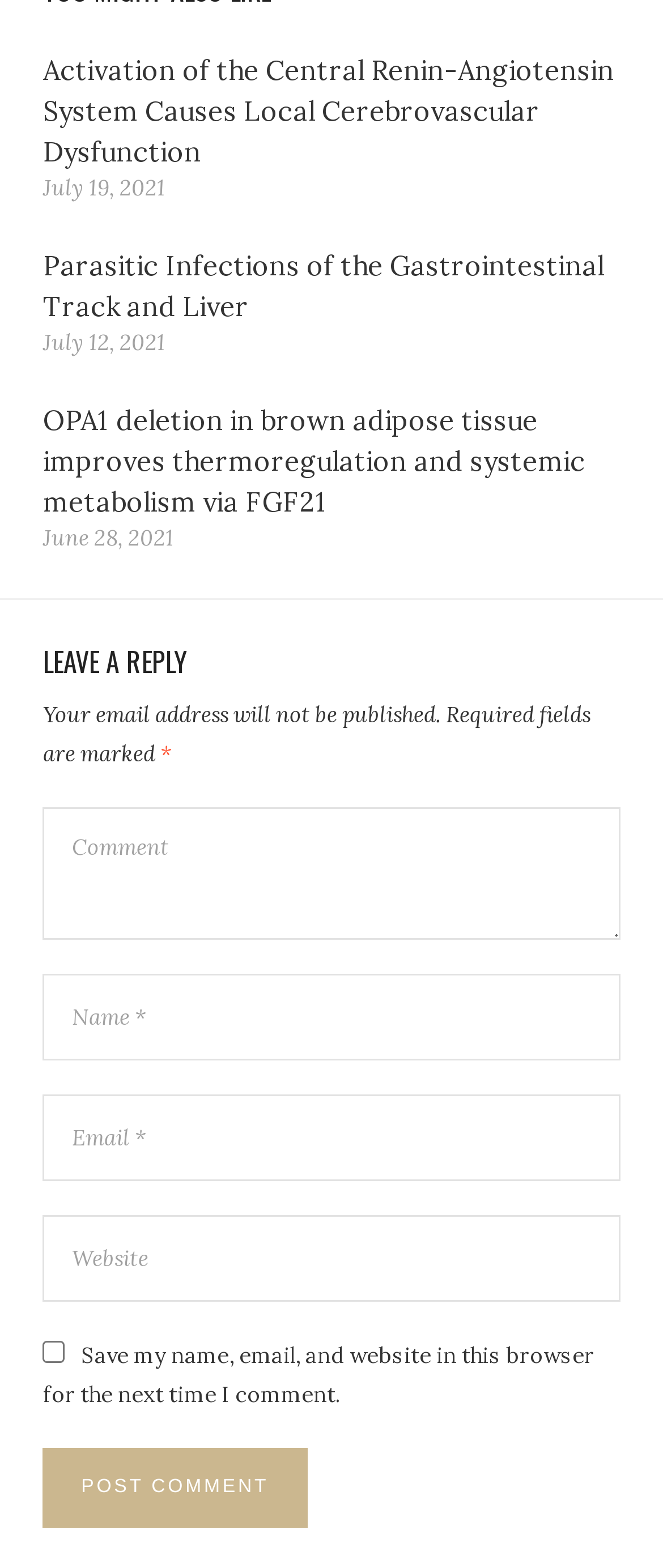What is the button text for submitting a comment?
Please ensure your answer is as detailed and informative as possible.

The button for submitting a comment has the text 'Post Comment' and is located at the bottom of the comment form.